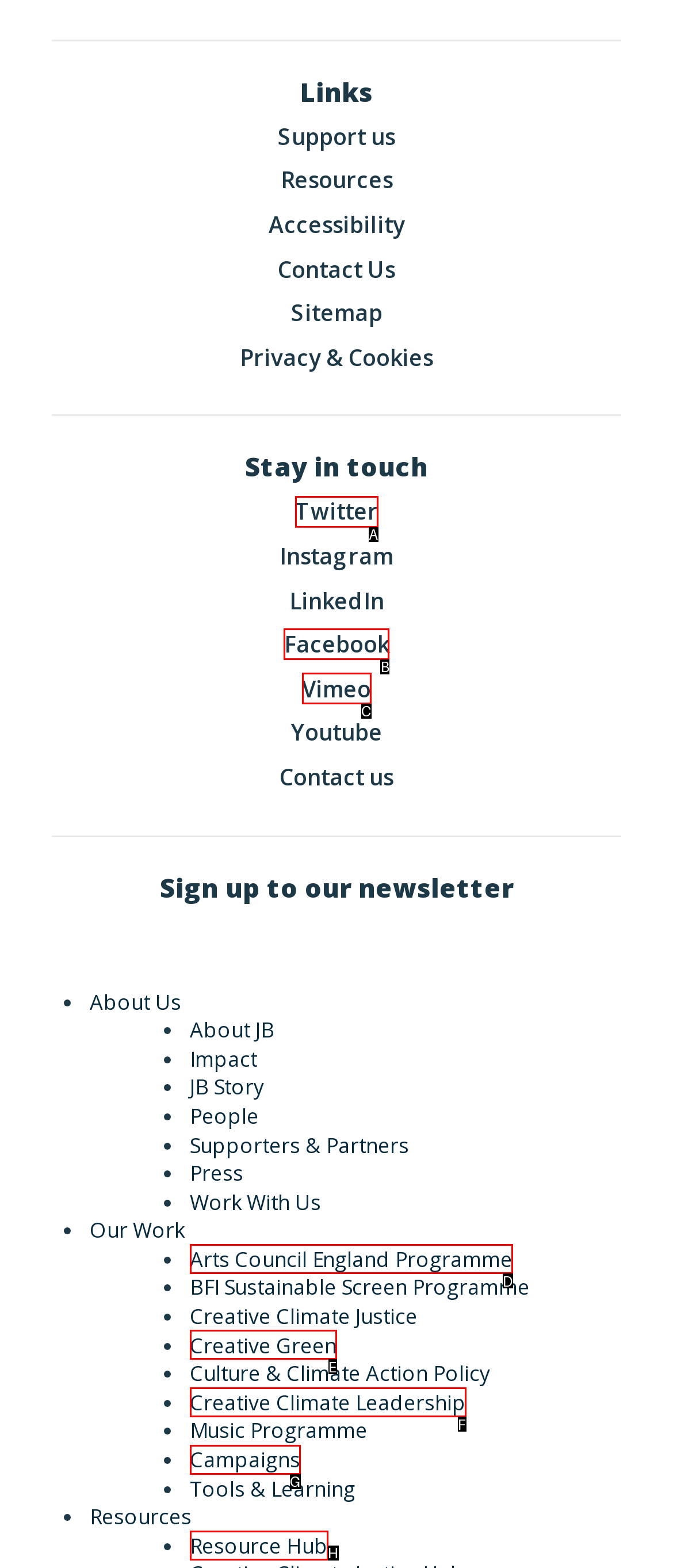Match the HTML element to the description: Arts Council England Programme. Answer with the letter of the correct option from the provided choices.

D